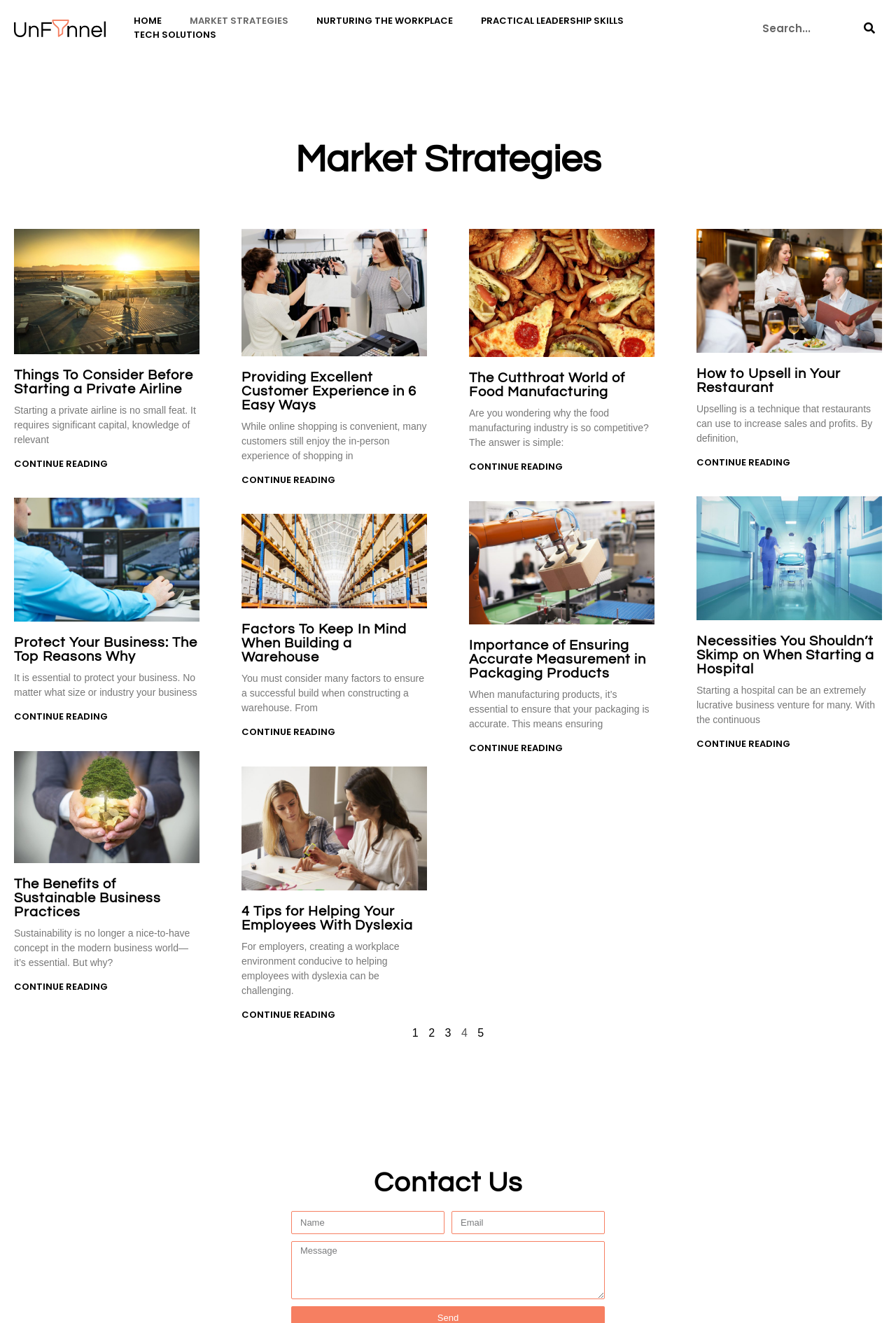How many articles are on this webpage?
Based on the visual, give a brief answer using one word or a short phrase.

8